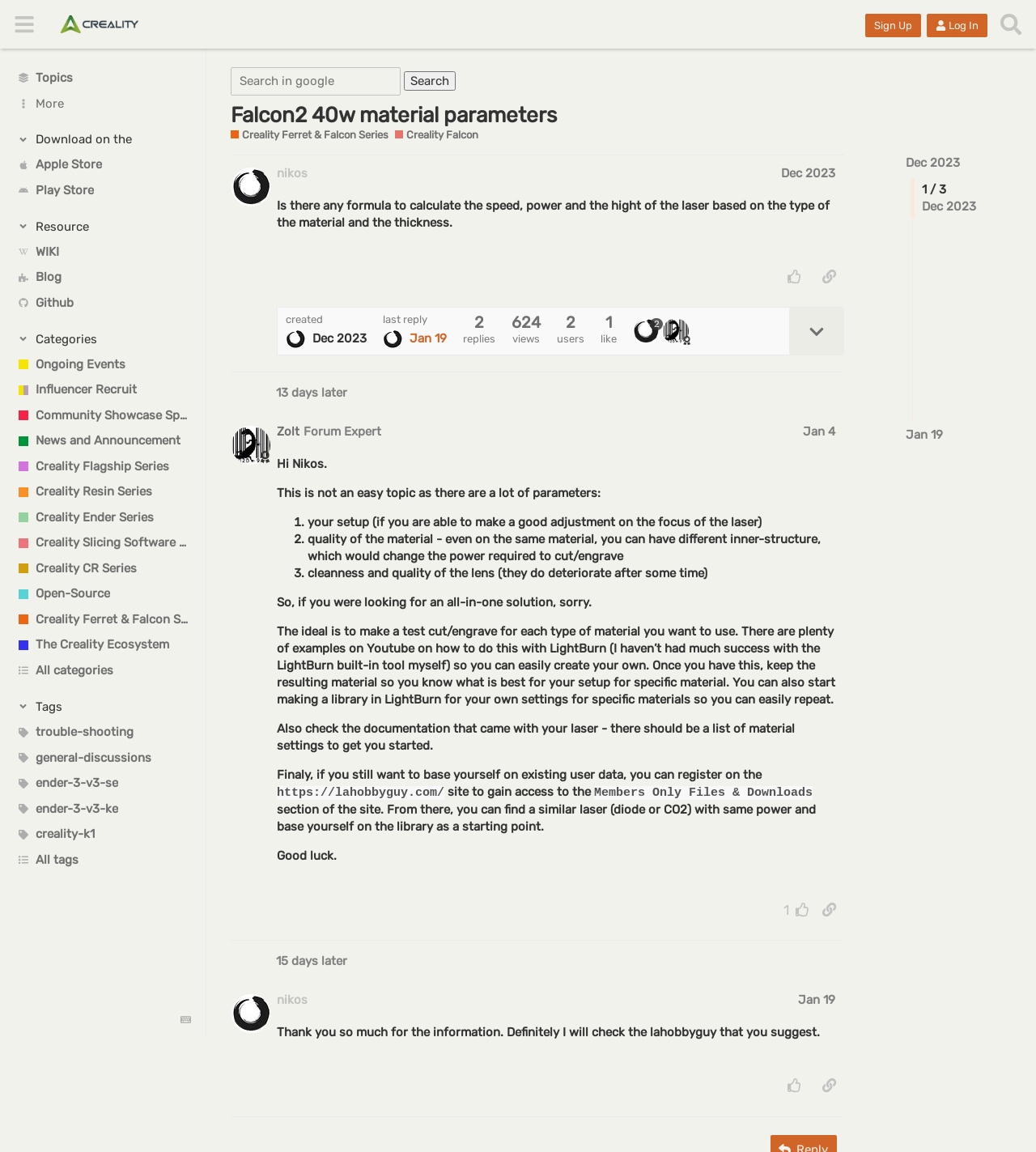Bounding box coordinates are given in the format (top-left x, top-left y, bottom-right x, bottom-right y). All values should be floating point numbers between 0 and 1. Provide the bounding box coordinate for the UI element described as: title="like this post"

[0.752, 0.931, 0.781, 0.955]